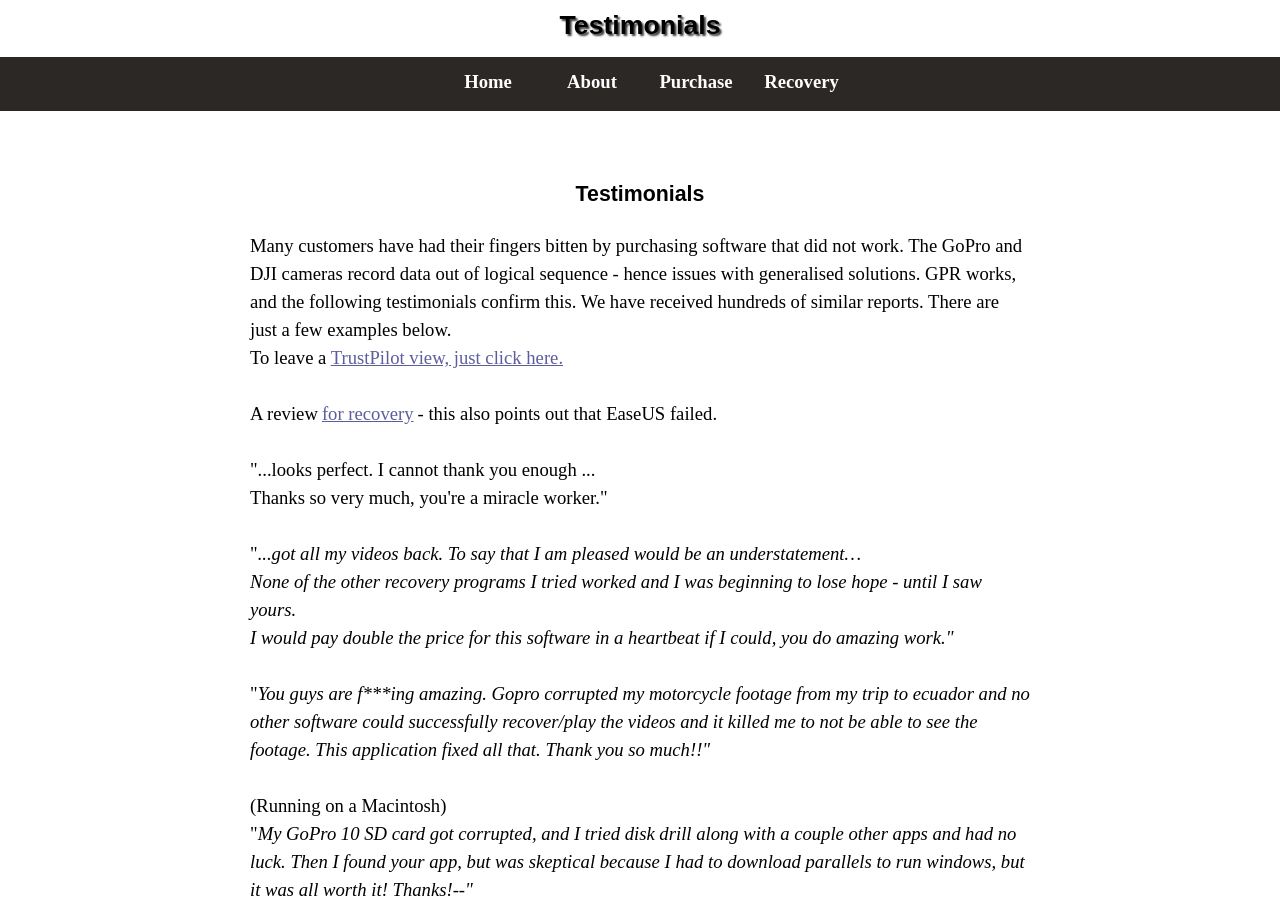Provide the bounding box coordinates of the HTML element described by the text: "TrustPilot view, just click here.". The coordinates should be in the format [left, top, right, bottom] with values between 0 and 1.

[0.258, 0.381, 0.44, 0.404]